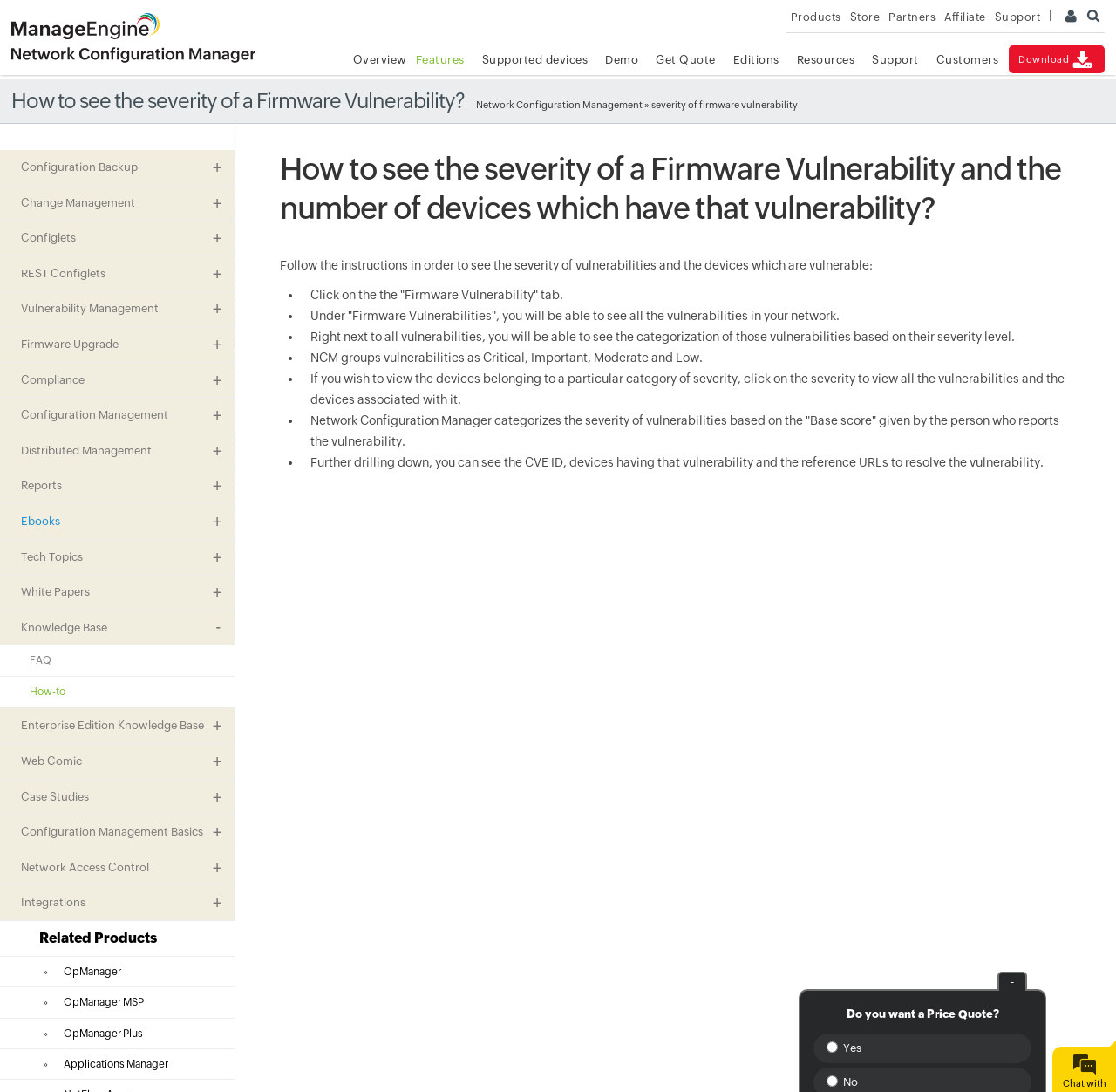Please determine the bounding box coordinates for the UI element described here. Use the format (top-left x, top-left y, bottom-right x, bottom-right y) with values bounded between 0 and 1: Network Configuration Management

[0.426, 0.091, 0.576, 0.101]